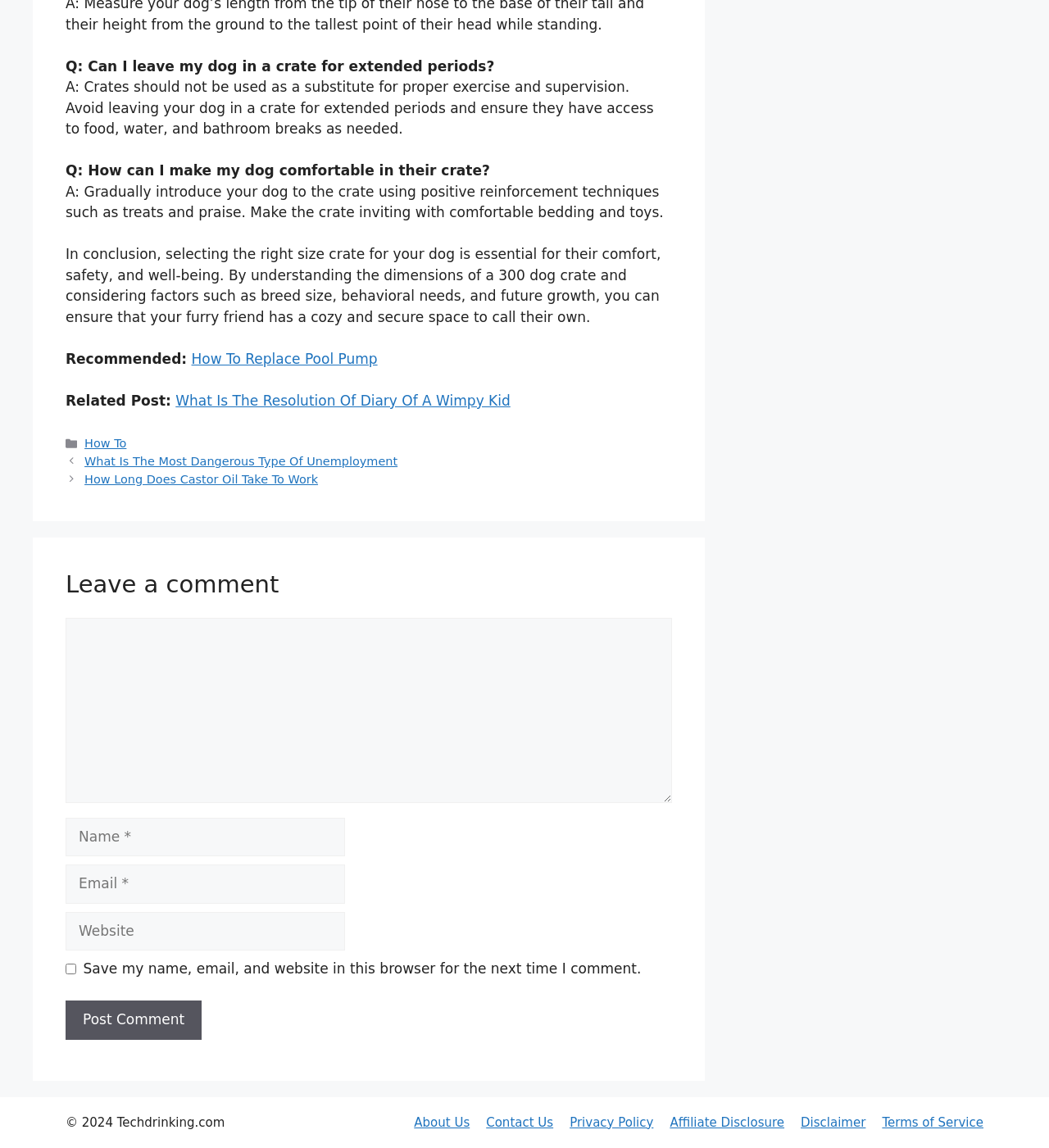Please identify the bounding box coordinates of the element that needs to be clicked to execute the following command: "Click the 'How To Replace Pool Pump' link". Provide the bounding box using four float numbers between 0 and 1, formatted as [left, top, right, bottom].

[0.182, 0.305, 0.36, 0.32]